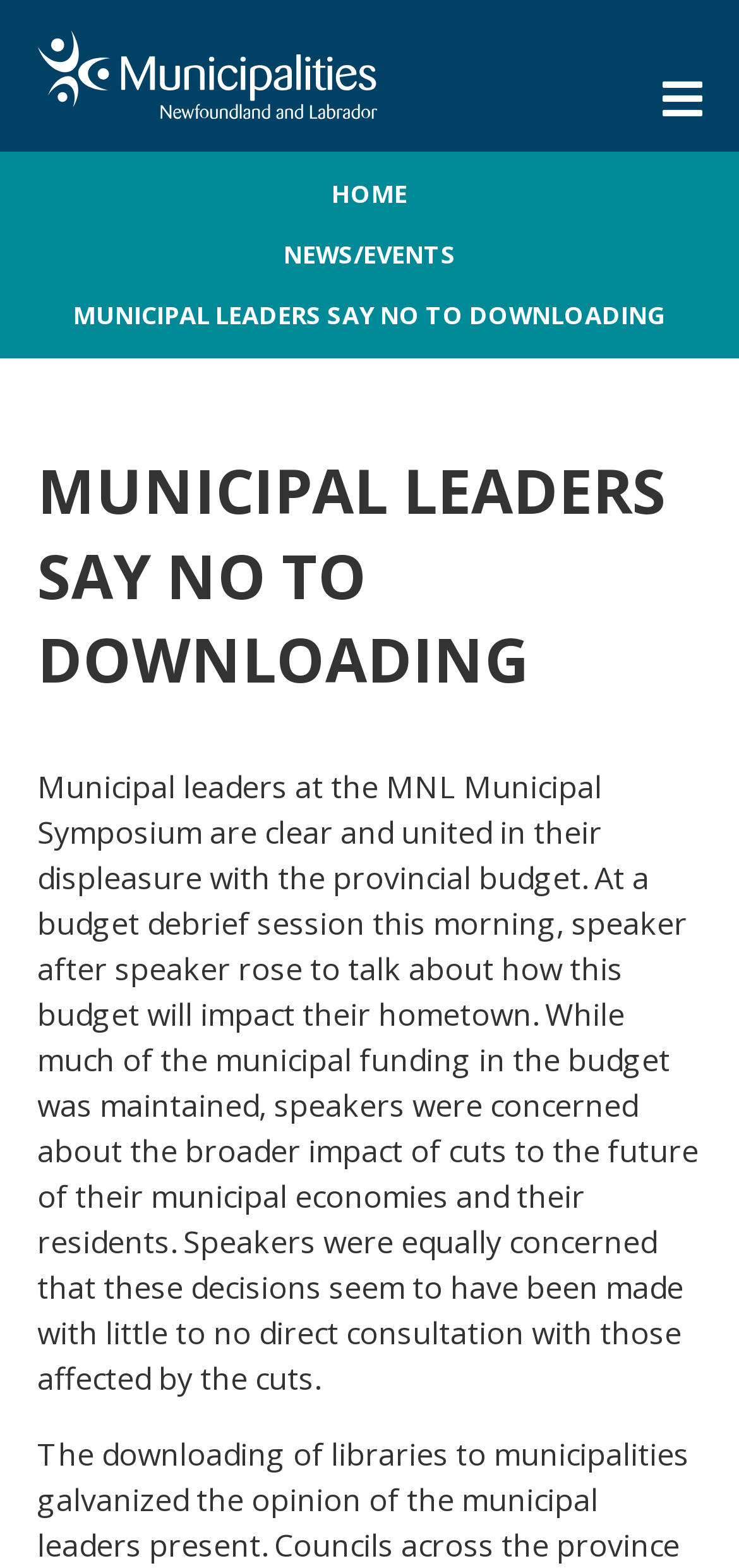Please identify the bounding box coordinates of the region to click in order to complete the given instruction: "Click the HOME link". The coordinates should be four float numbers between 0 and 1, i.e., [left, top, right, bottom].

[0.066, 0.116, 0.934, 0.132]